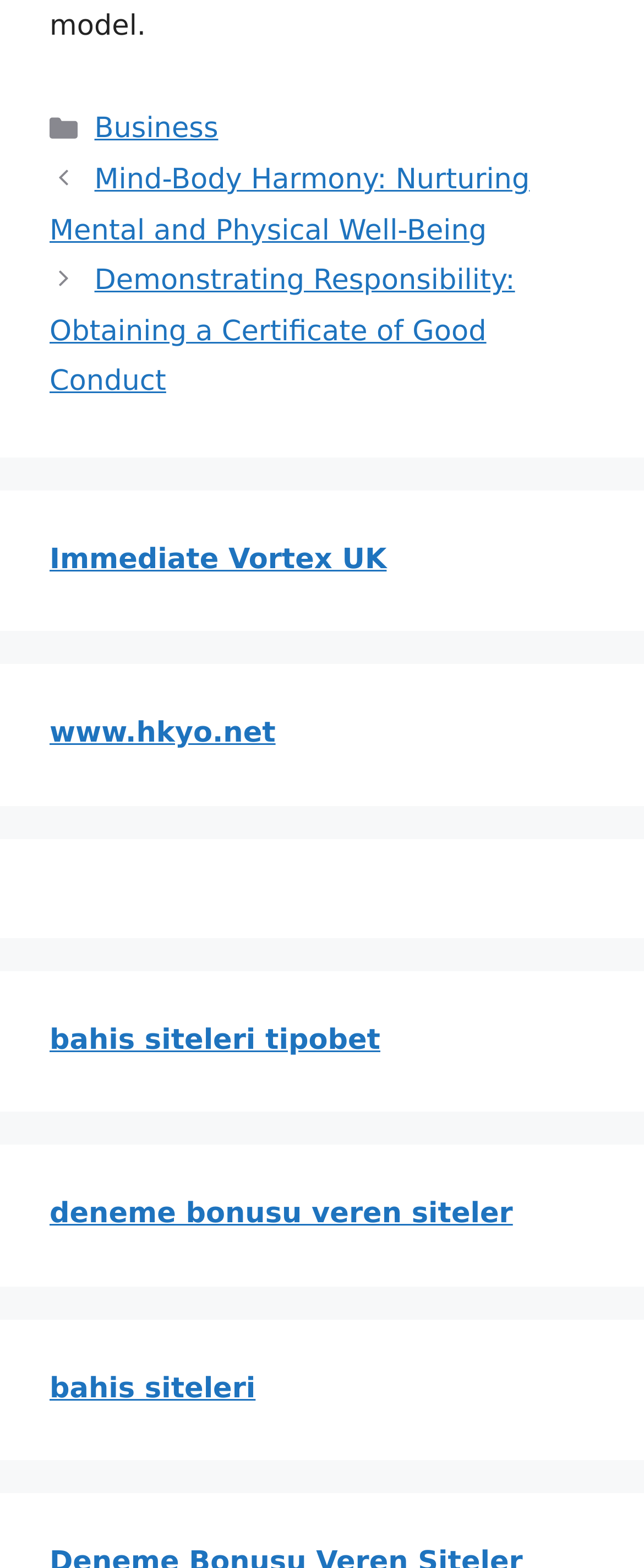Pinpoint the bounding box coordinates of the element you need to click to execute the following instruction: "Visit the 'Mind-Body Harmony: Nurturing Mental and Physical Well-Being' post". The bounding box should be represented by four float numbers between 0 and 1, in the format [left, top, right, bottom].

[0.077, 0.104, 0.823, 0.158]